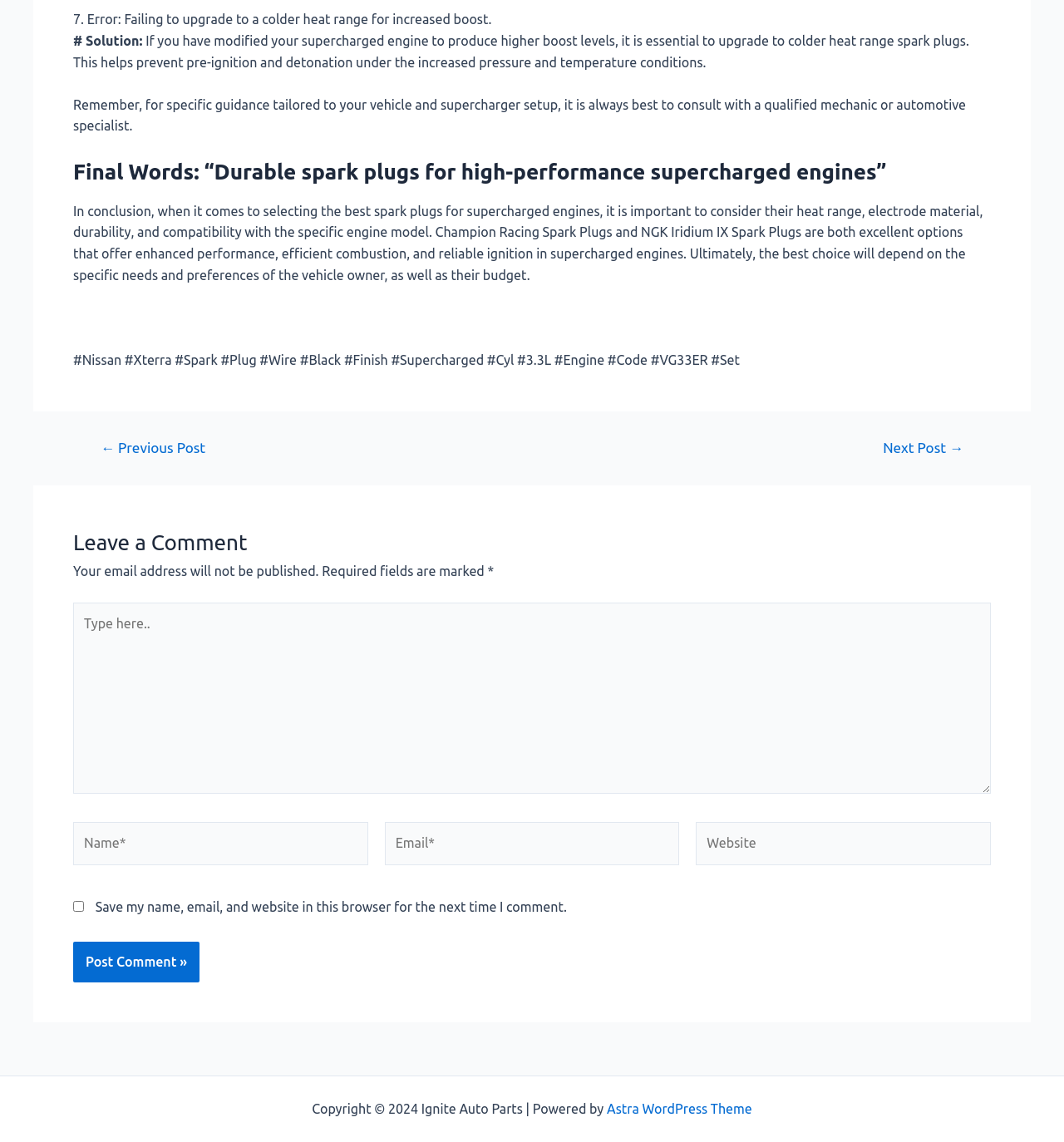Determine the bounding box coordinates of the clickable region to follow the instruction: "Click the 'Post Comment »' button".

[0.069, 0.824, 0.187, 0.86]